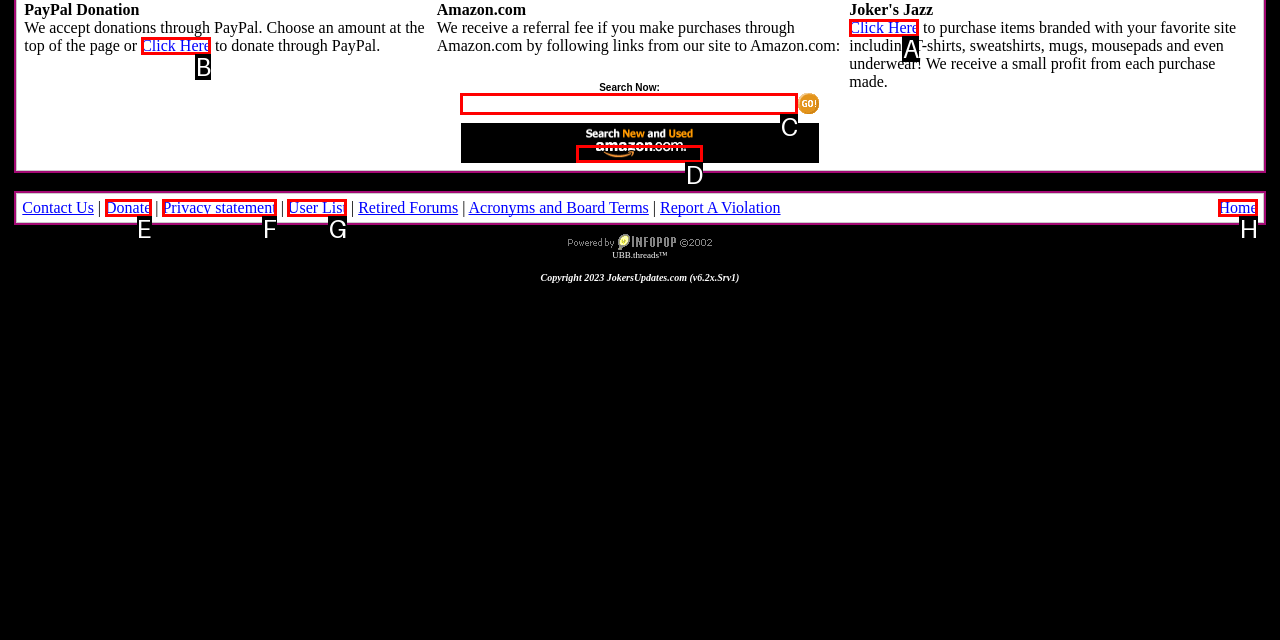Identify the UI element that corresponds to this description: Privacy statement
Respond with the letter of the correct option.

F